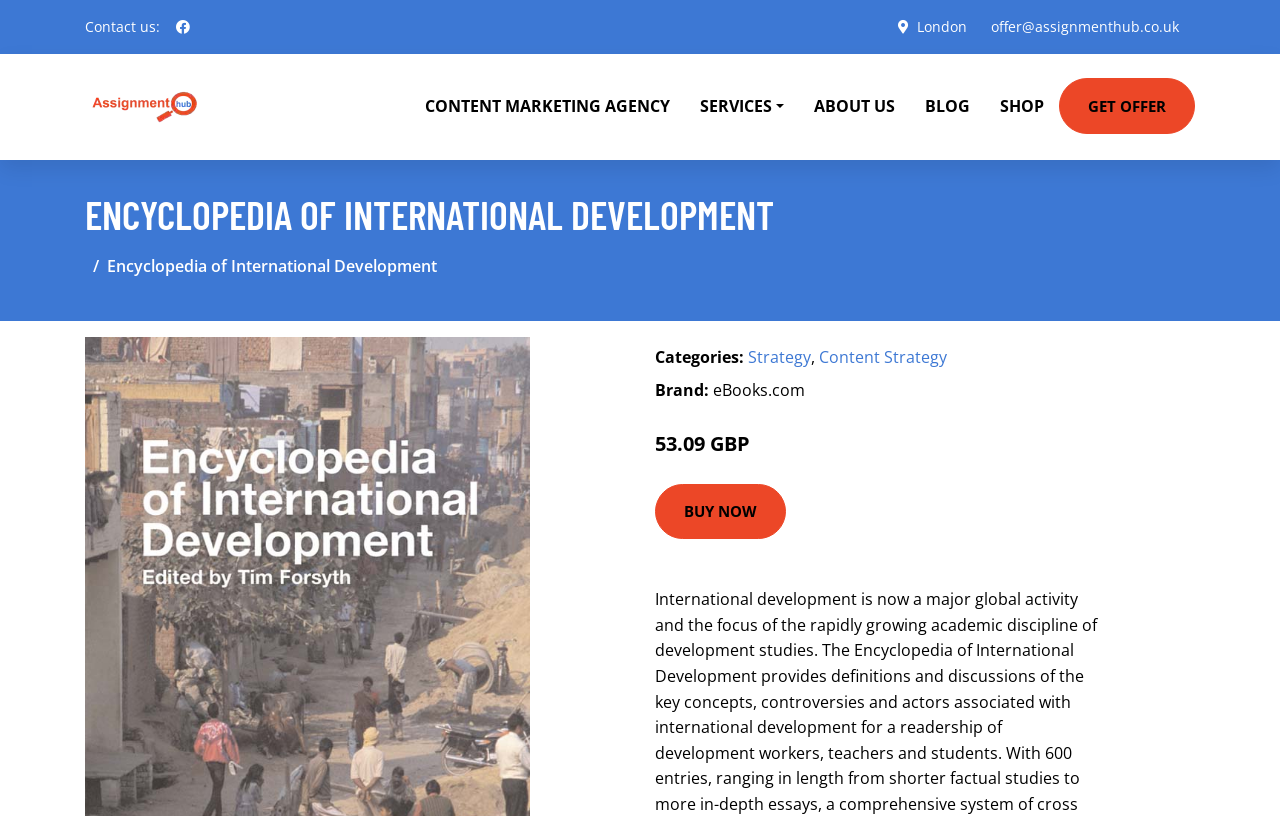Kindly determine the bounding box coordinates for the clickable area to achieve the given instruction: "View blog posts".

[0.711, 0.067, 0.77, 0.196]